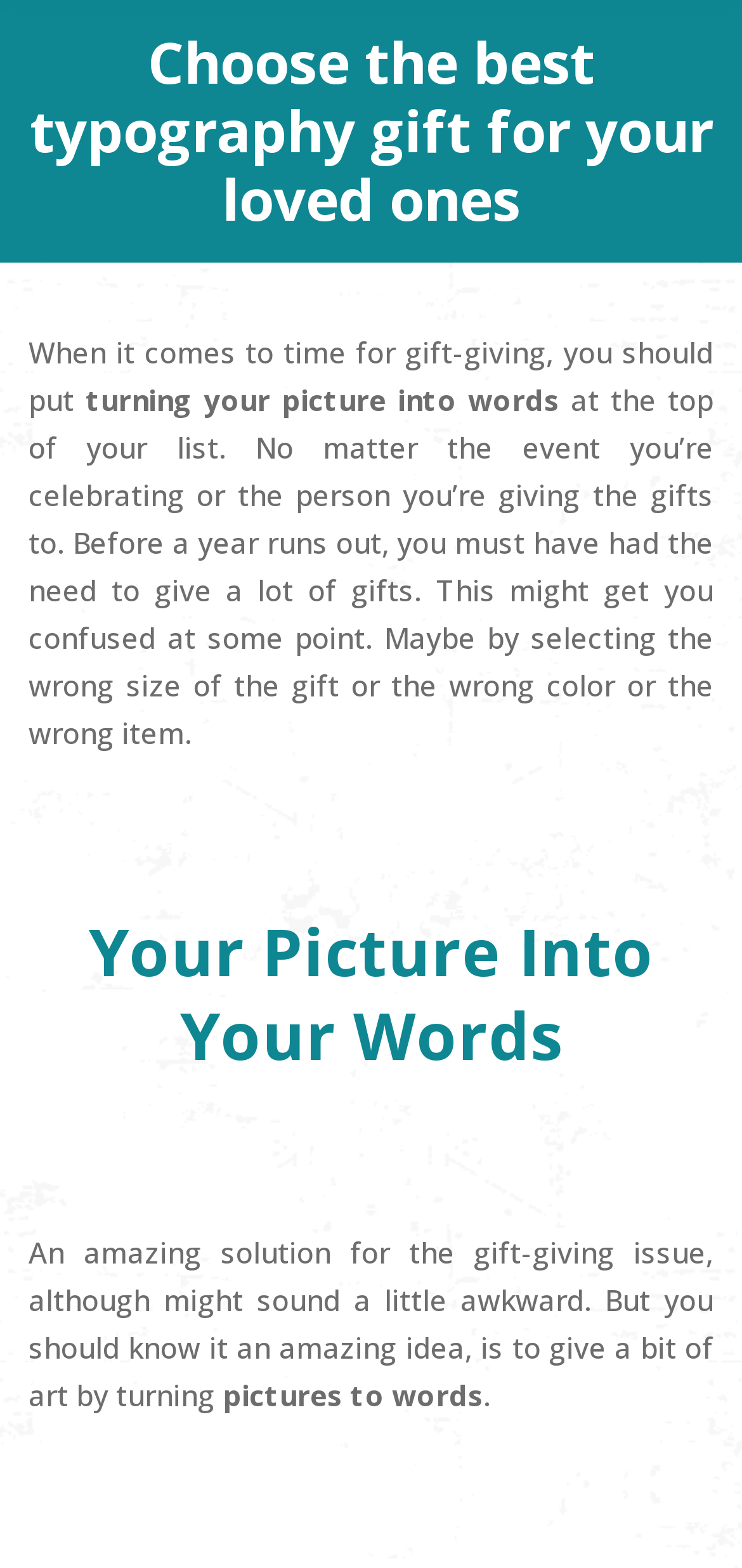Identify the bounding box of the HTML element described as: "Menu".

None